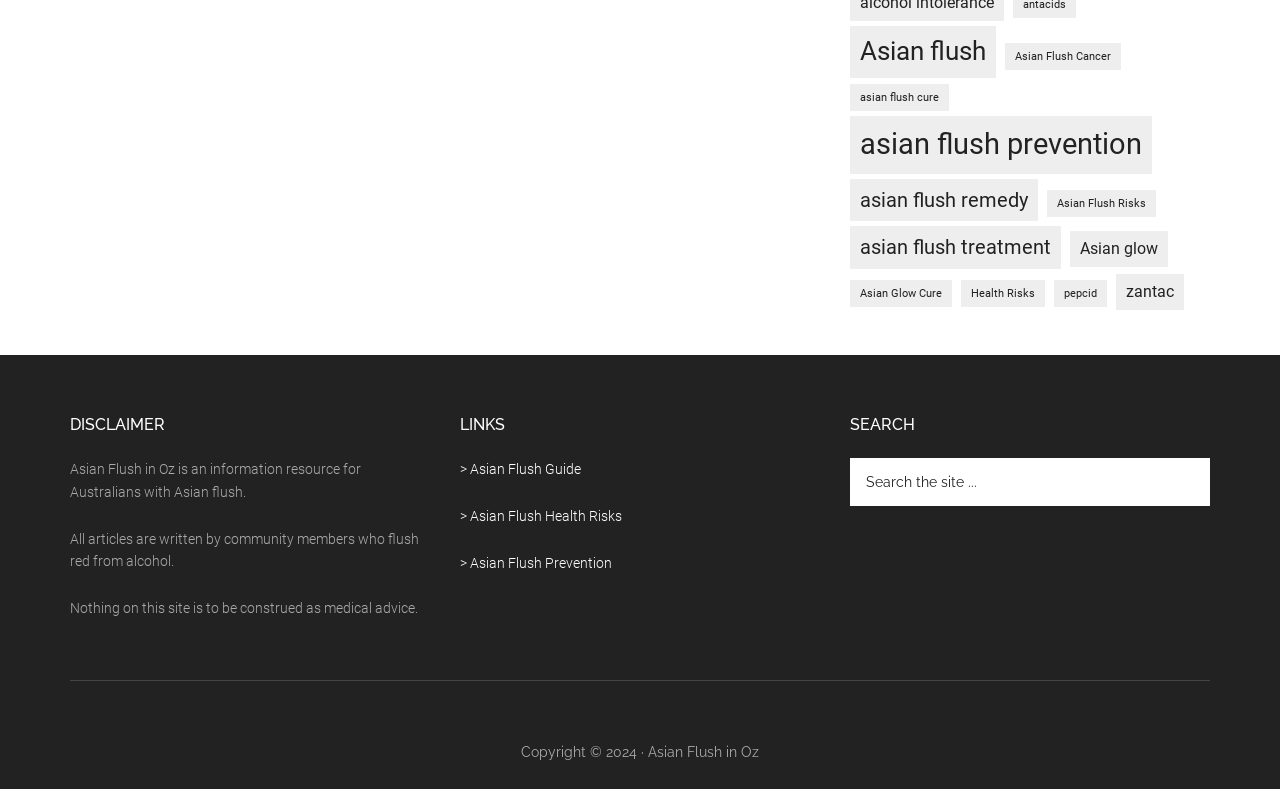Answer the question using only one word or a concise phrase: What type of articles are written on this site?

Community-written